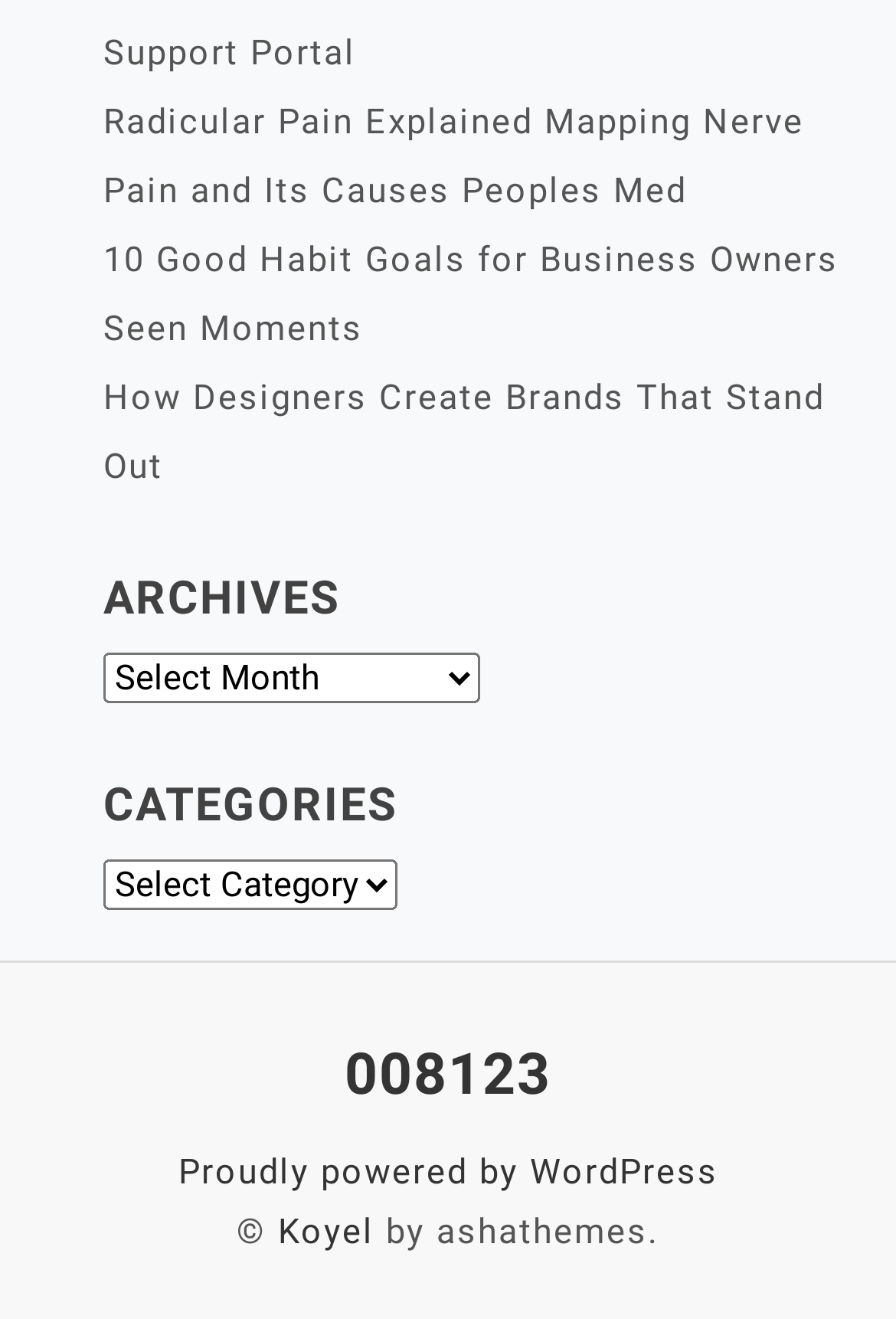What is the first article title?
From the image, respond with a single word or phrase.

Radicular Pain Explained